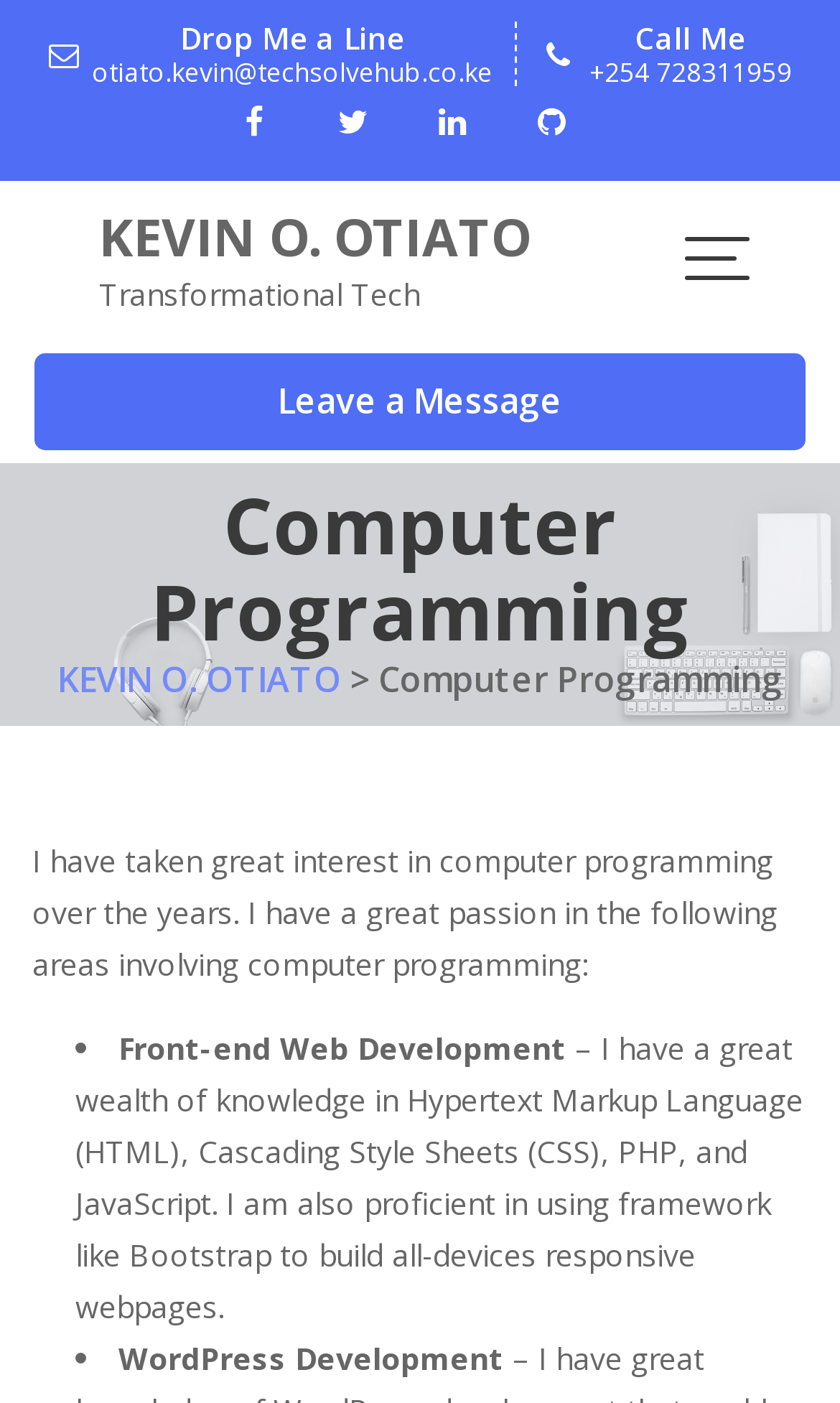Locate and provide the bounding box coordinates for the HTML element that matches this description: "parent_node: KEVIN O. OTIATO".

[0.787, 0.165, 0.921, 0.205]